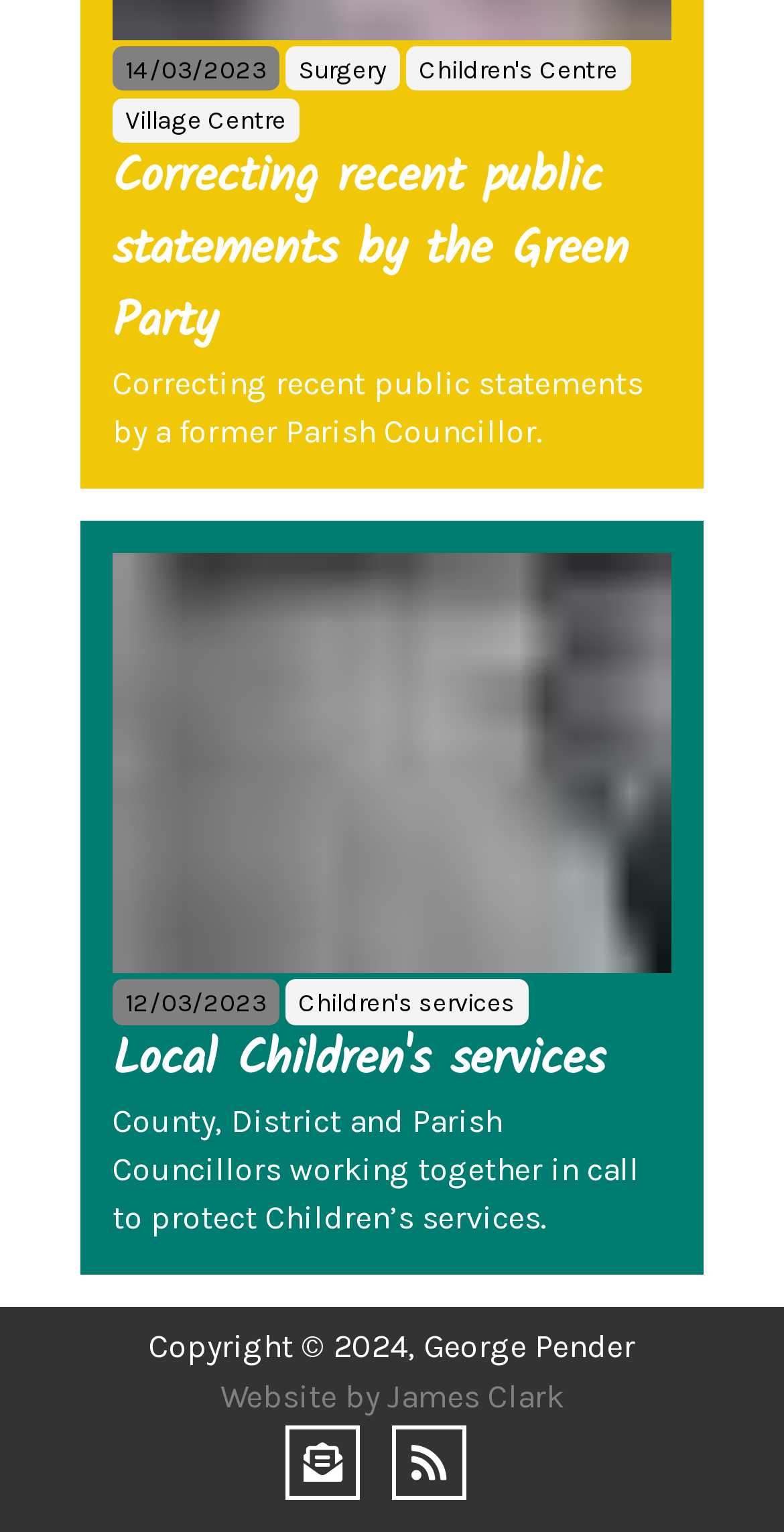Predict the bounding box of the UI element based on the description: "aria-label="RSS Feed"". The coordinates should be four float numbers between 0 and 1, formatted as [left, top, right, bottom].

[0.5, 0.959, 0.635, 0.984]